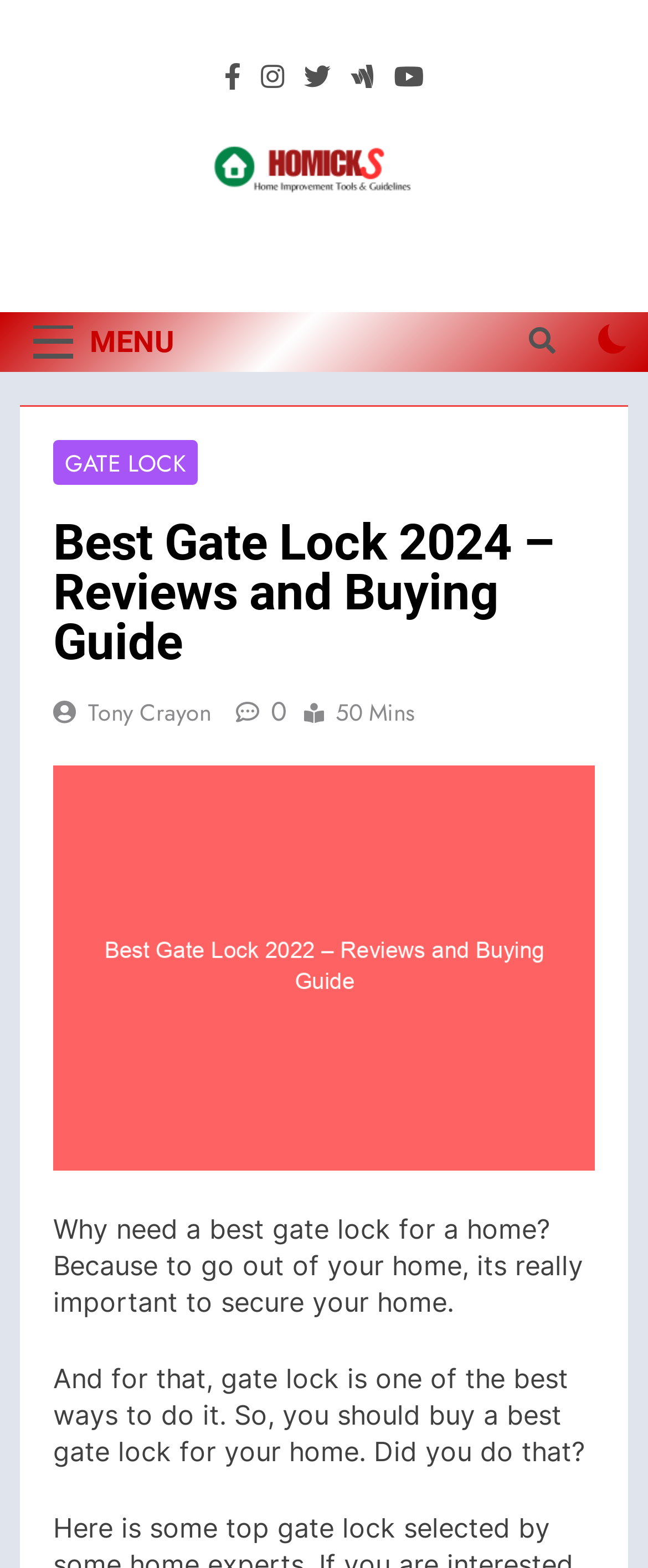Who is the author of the content?
Could you answer the question in a detailed manner, providing as much information as possible?

The webpage has a link 'Tony Crayon' which suggests that Tony Crayon is the author of the content on the webpage.